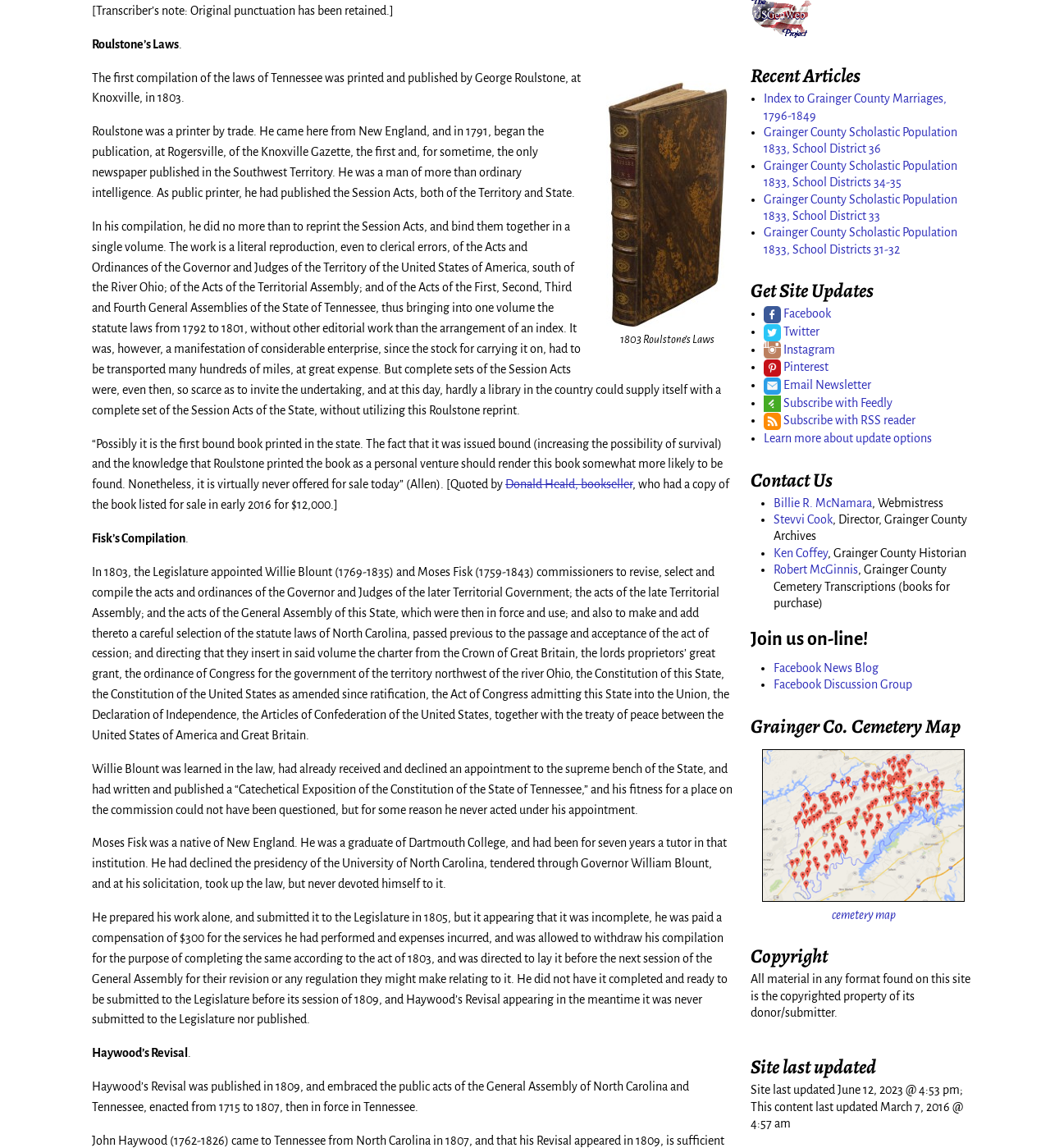Provide the bounding box coordinates of the HTML element this sentence describes: "Contact".

None